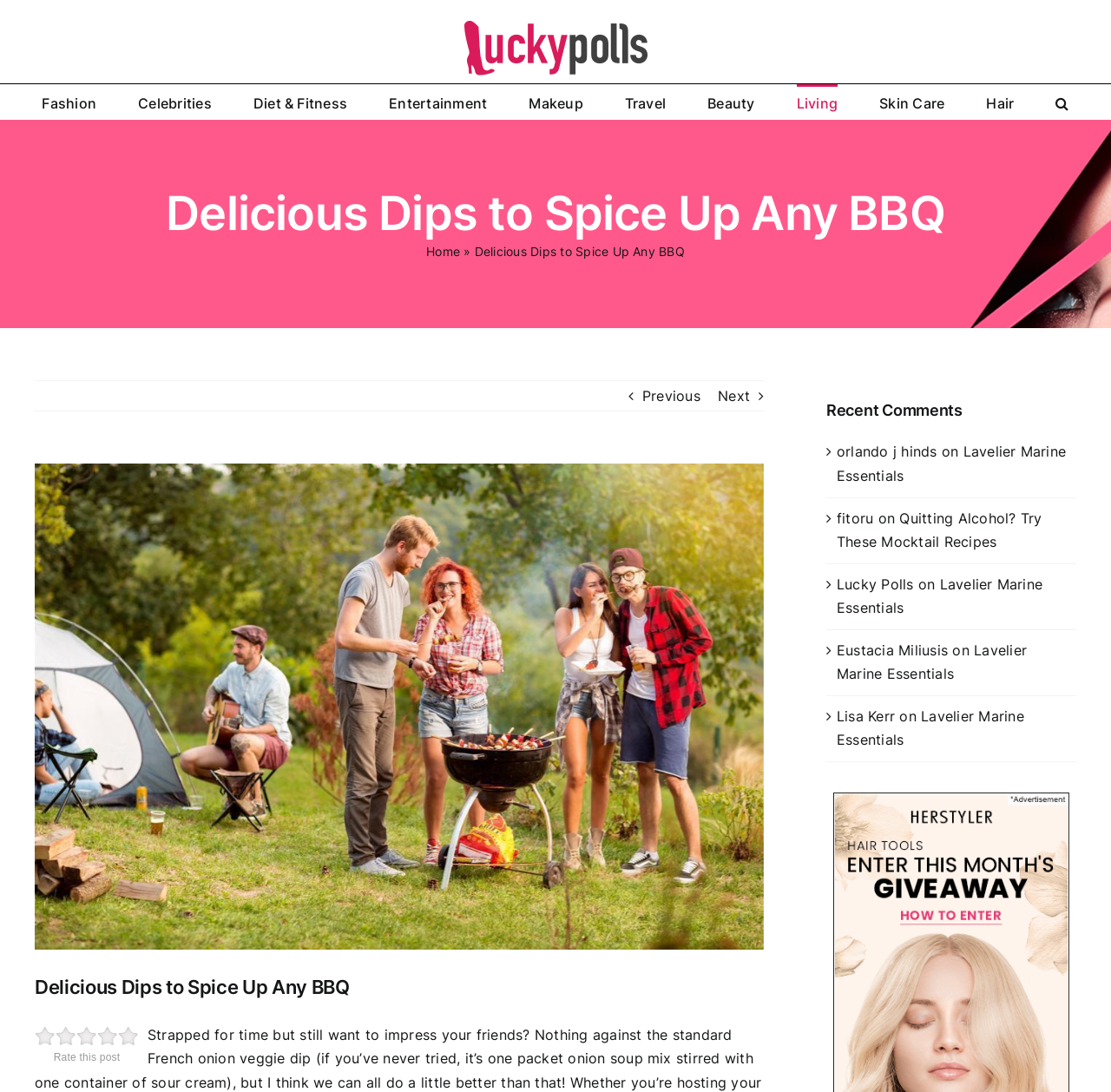Locate the bounding box coordinates of the clickable element to fulfill the following instruction: "Click on the Lucky Polls logo". Provide the coordinates as four float numbers between 0 and 1 in the format [left, top, right, bottom].

[0.389, 0.016, 0.611, 0.072]